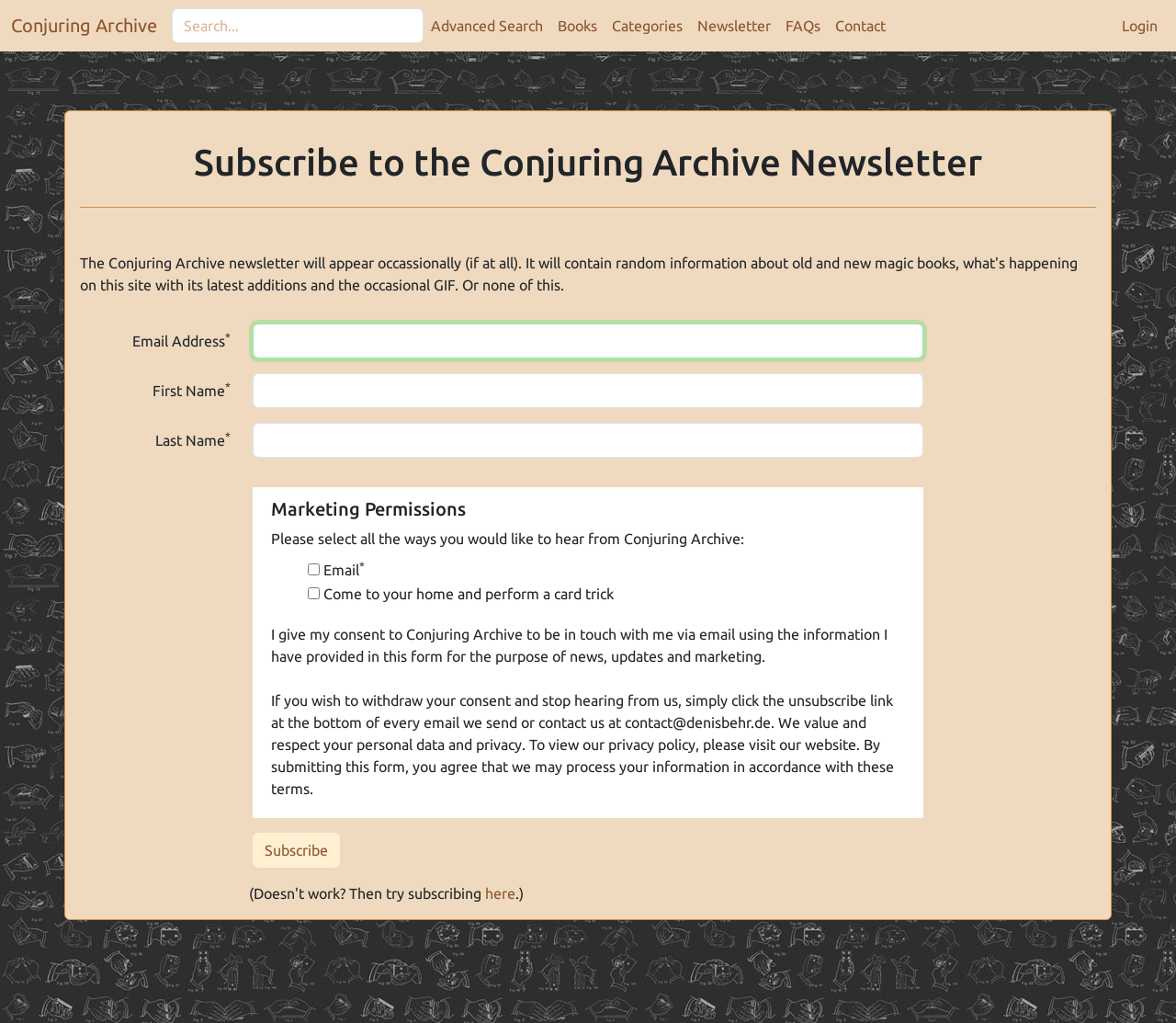What is the button at the bottom of the webpage for?
Can you offer a detailed and complete answer to this question?

The button at the bottom of the webpage is labeled as 'Subscribe', which suggests that users can click on it to submit their information and subscribe to the Conjuring Archive newsletter.